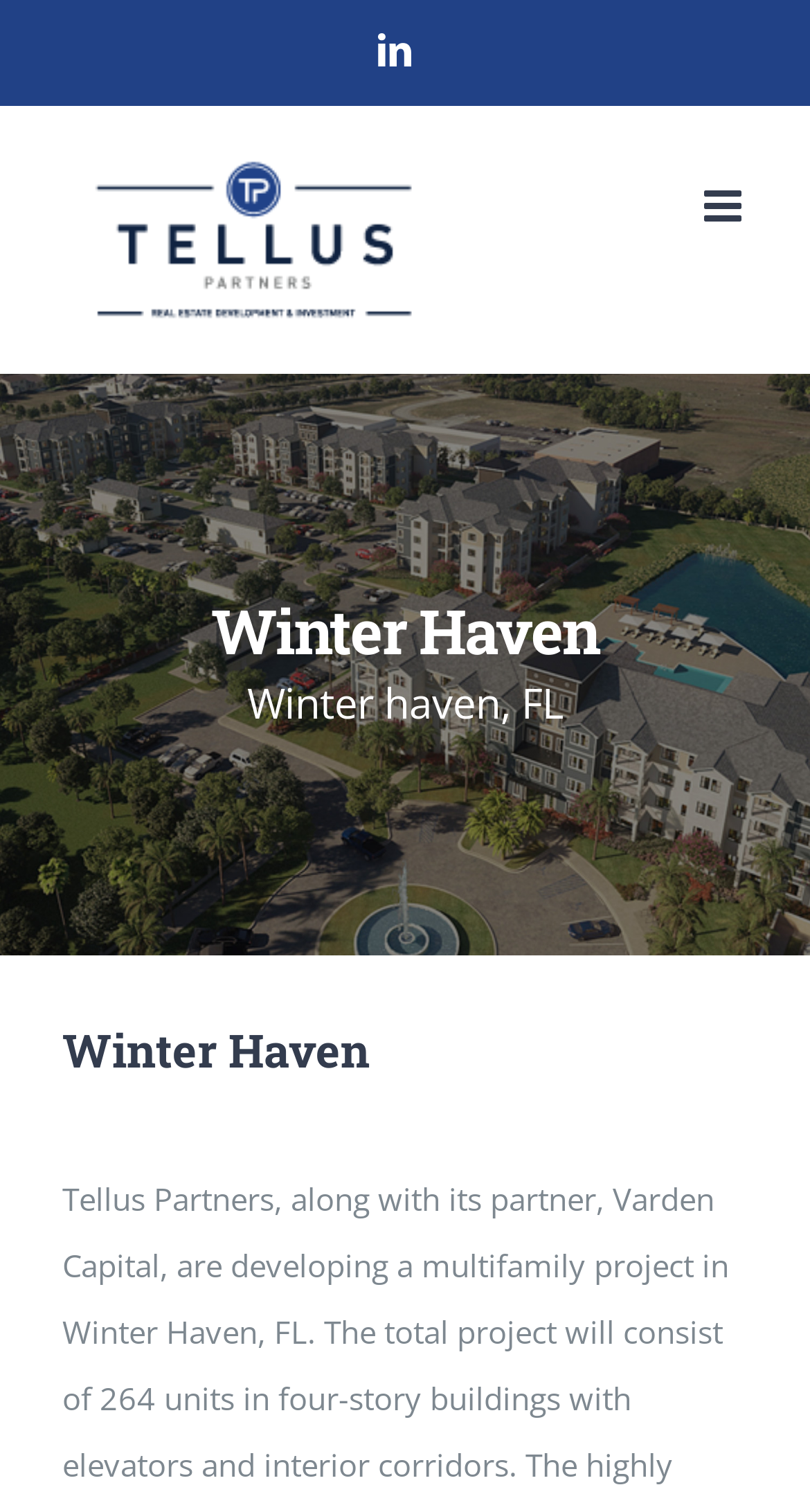Examine the screenshot and answer the question in as much detail as possible: What is the logo of Tellus Partners?

I can see that there is an image with the description 'Tellus Partners Logo' which is linked to 'Tellus Partners Logo', indicating that it is the logo of Tellus Partners.